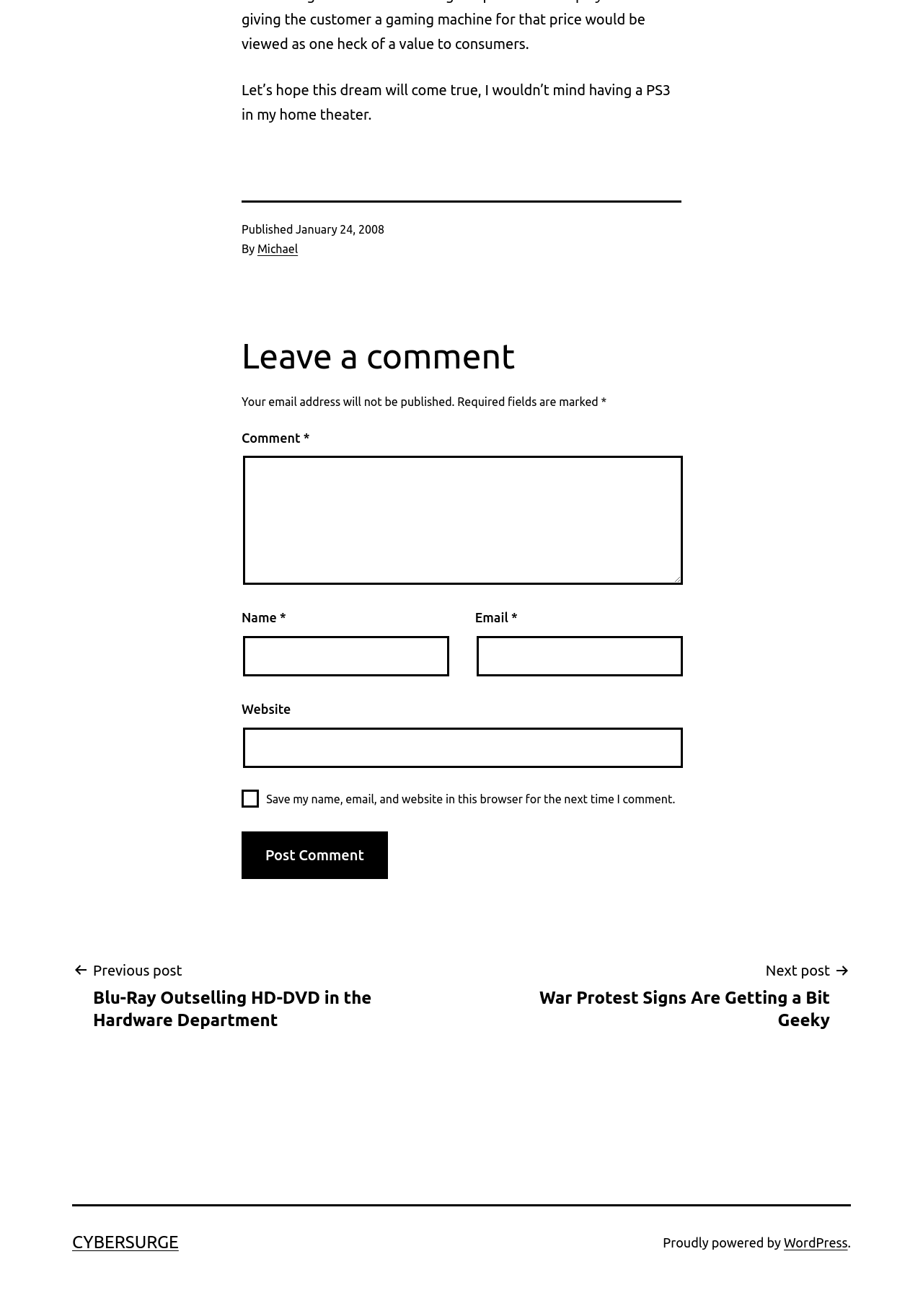Predict the bounding box of the UI element based on the description: "parent_node: Name * name="author"". The coordinates should be four float numbers between 0 and 1, formatted as [left, top, right, bottom].

[0.263, 0.483, 0.487, 0.514]